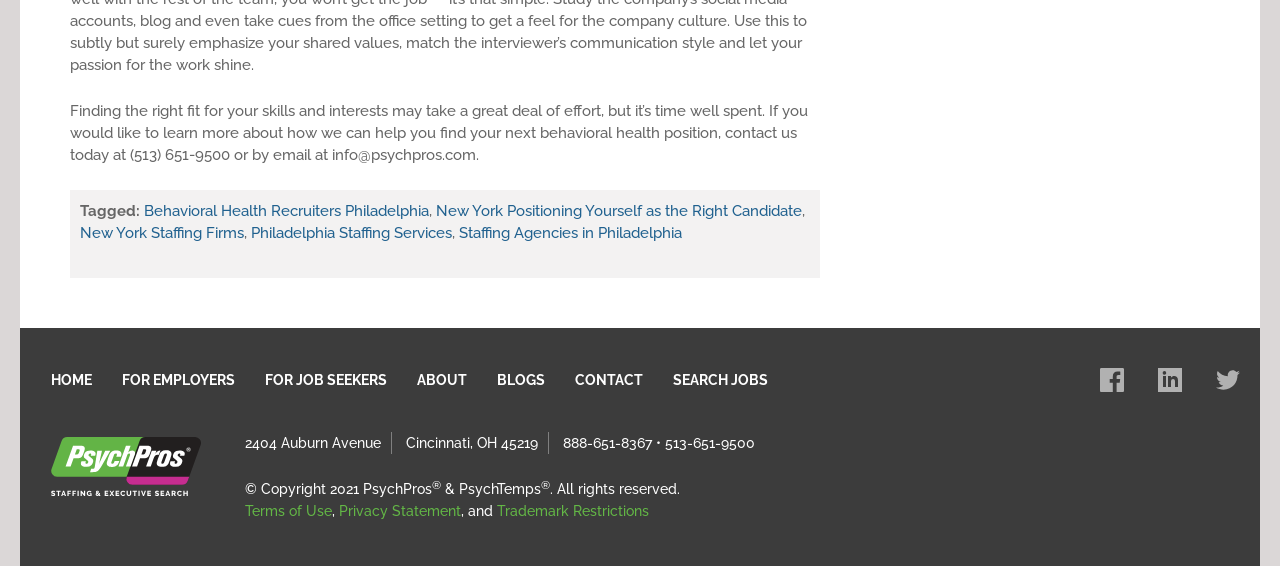Can you provide the bounding box coordinates for the element that should be clicked to implement the instruction: "Learn more about Behavioral Health Recruiters Philadelphia"?

[0.112, 0.357, 0.335, 0.391]